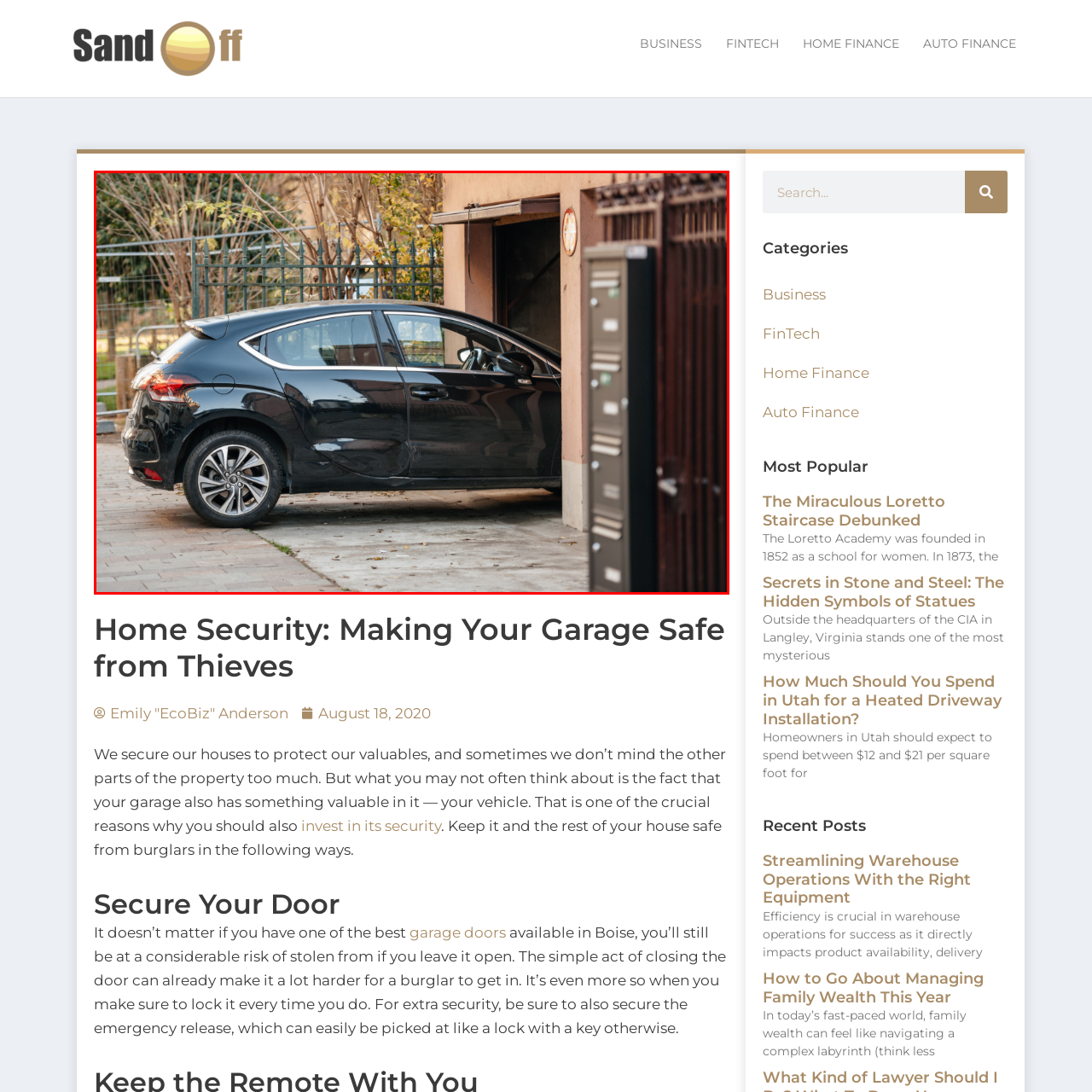What type of fence is in the background? Examine the image inside the red bounding box and answer concisely with one word or a short phrase.

Wrought iron